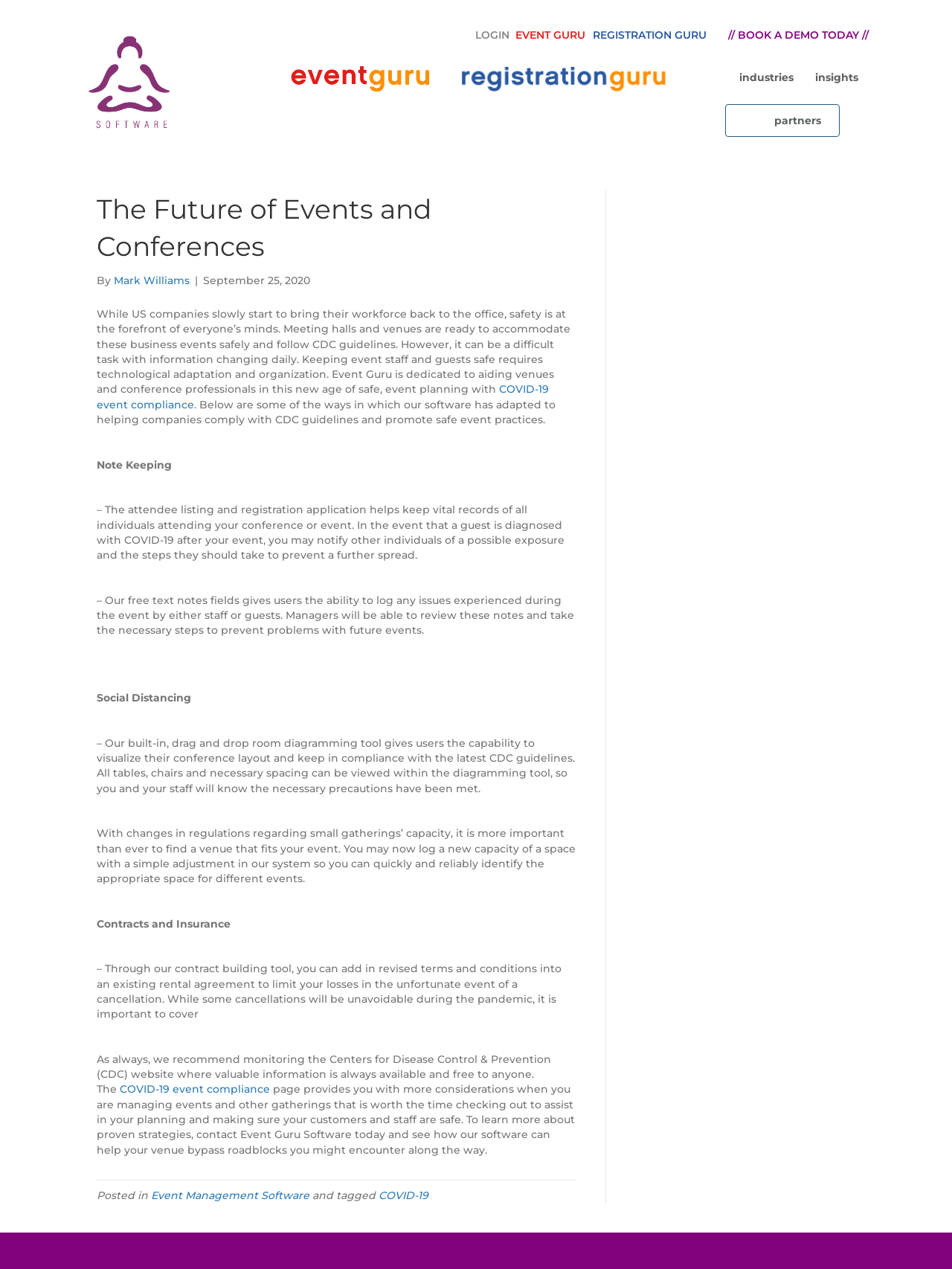Identify the bounding box coordinates for the region of the element that should be clicked to carry out the instruction: "Visit the 'EVENT GURU' page". The bounding box coordinates should be four float numbers between 0 and 1, i.e., [left, top, right, bottom].

[0.542, 0.022, 0.615, 0.033]